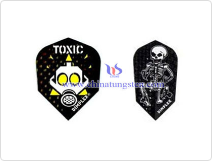Create an elaborate description of the image, covering every aspect.

The image features two distinct dart flights designed with striking graphics. On the left, a flight is adorned with a bold "TOXIC" label paired with a gas mask and yellow hazard symbols against a dark background, emphasizing a theme of danger and toxicity. The flight on the right showcases a skeleton graphic, creatively blending a gothic aesthetic with the sport of darts. Both flights are set against a dark backdrop, making the vivid colors and intricate designs stand out, reflecting both personality and style that players can express in their game.